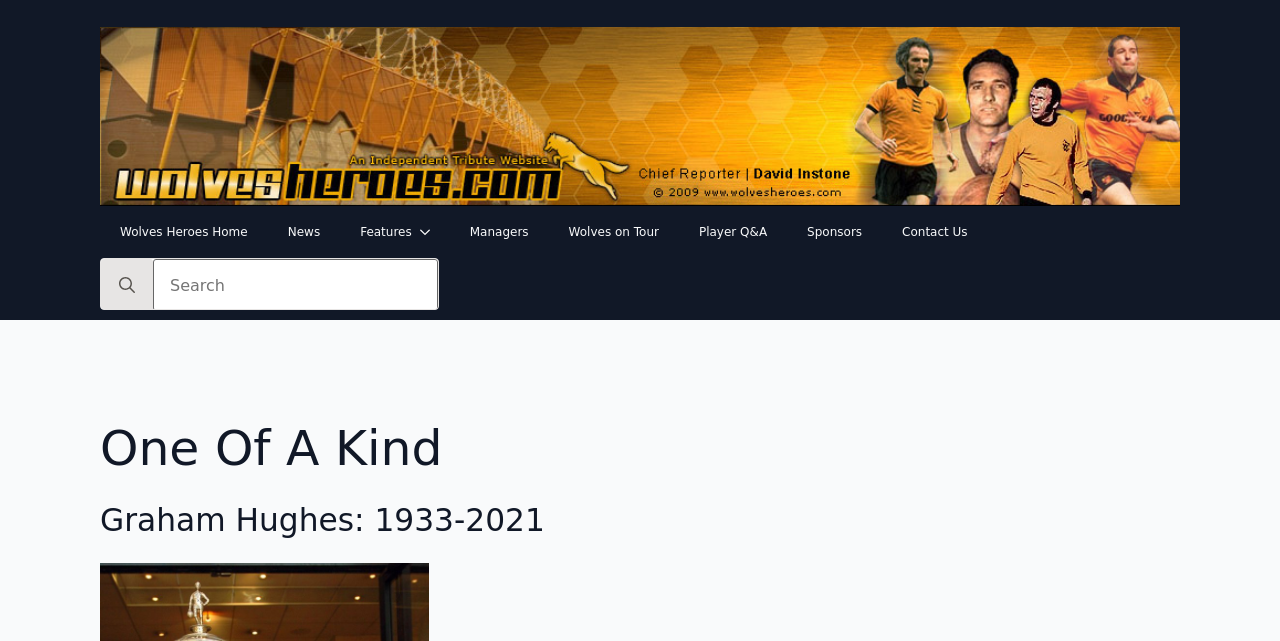Can you find the bounding box coordinates for the element to click on to achieve the instruction: "Sign in to the account"?

None